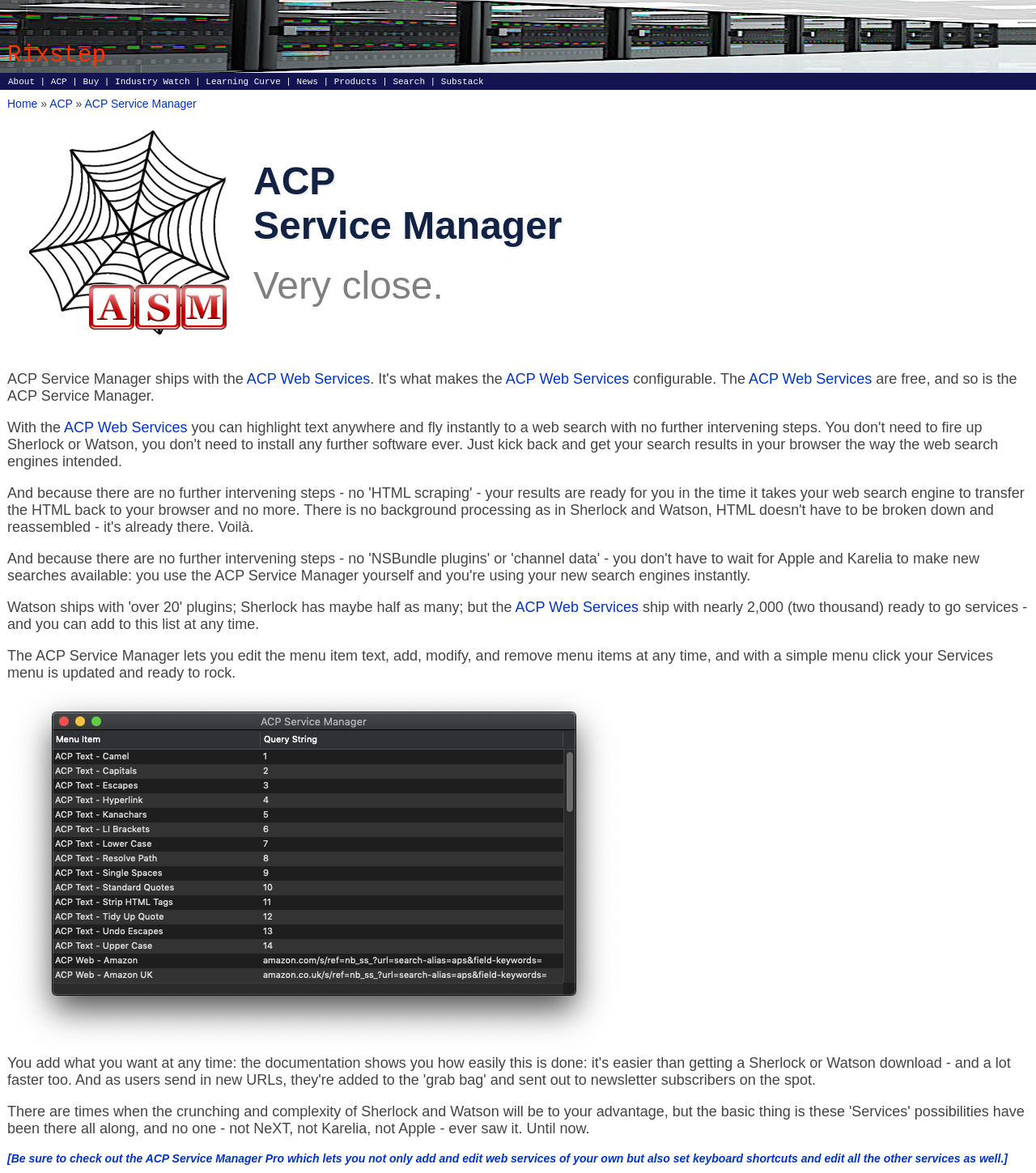What is the name of the service manager?
Please provide a full and detailed response to the question.

The name of the service manager can be inferred from the heading 'ACP Service Manager' located at the top of the webpage, which is a prominent element on the page.